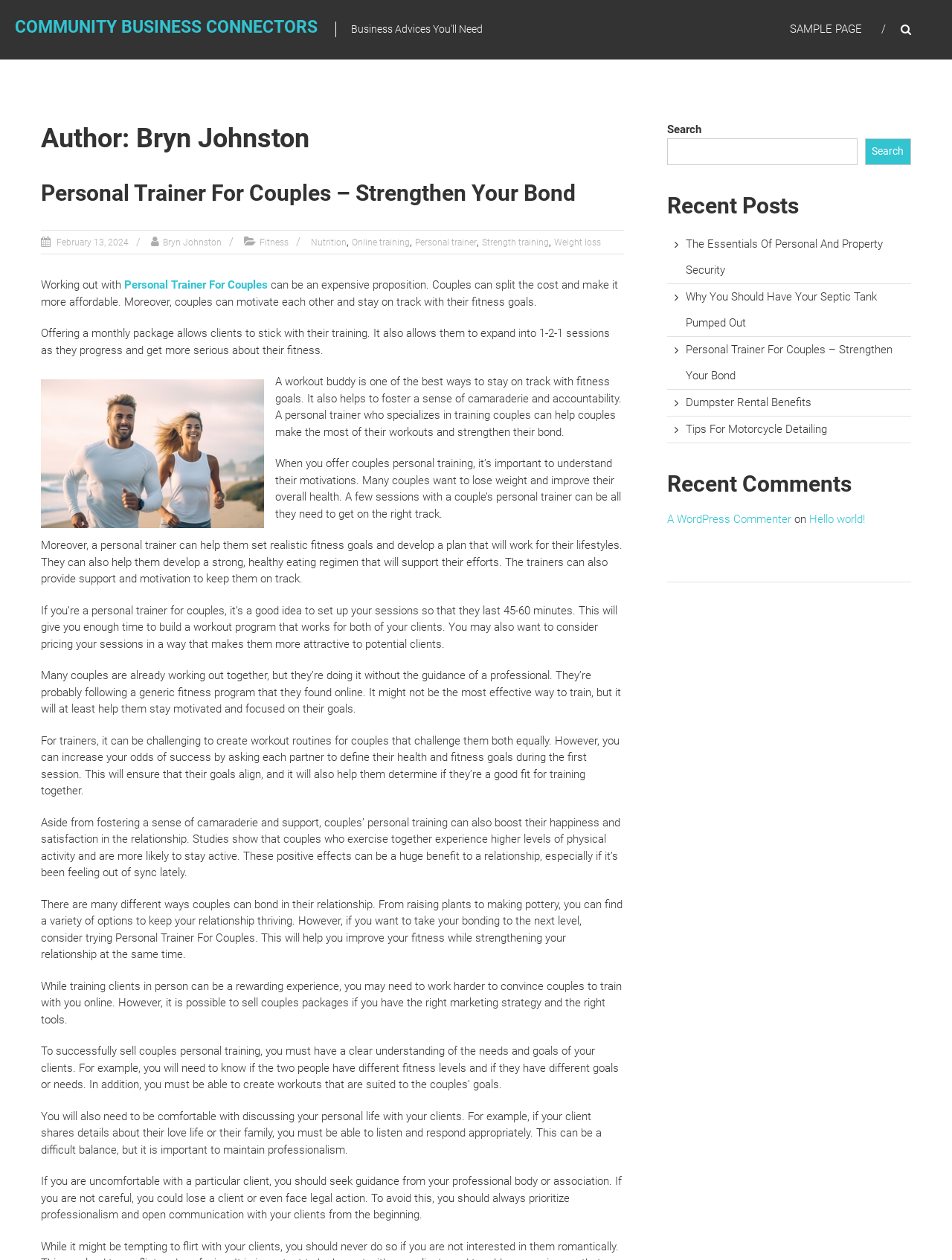Return the bounding box coordinates of the UI element that corresponds to this description: "Fitness". The coordinates must be given as four float numbers in the range of 0 and 1, [left, top, right, bottom].

[0.273, 0.188, 0.303, 0.197]